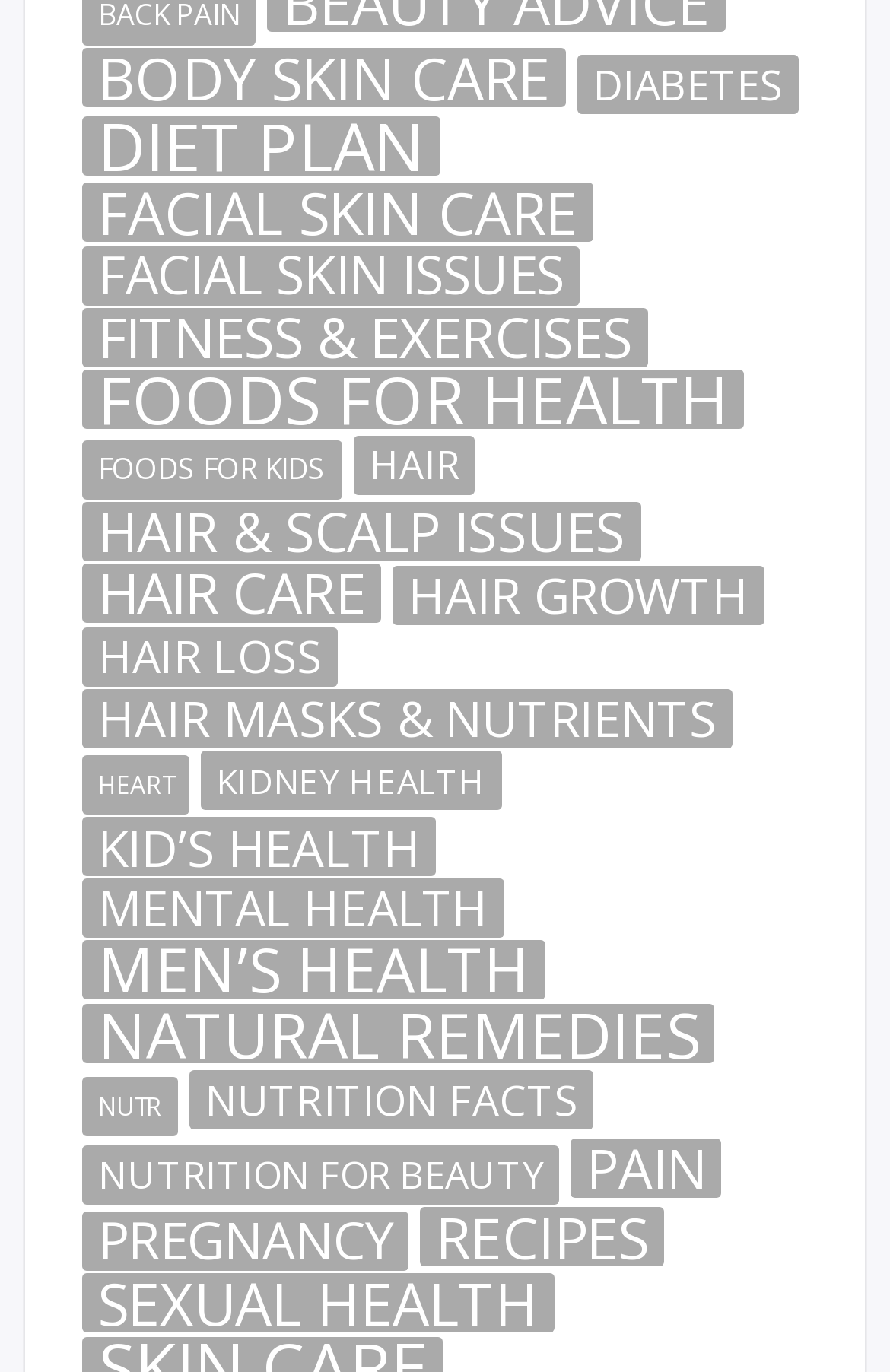What is the category of 'Pregnancy'? Examine the screenshot and reply using just one word or a brief phrase.

Health